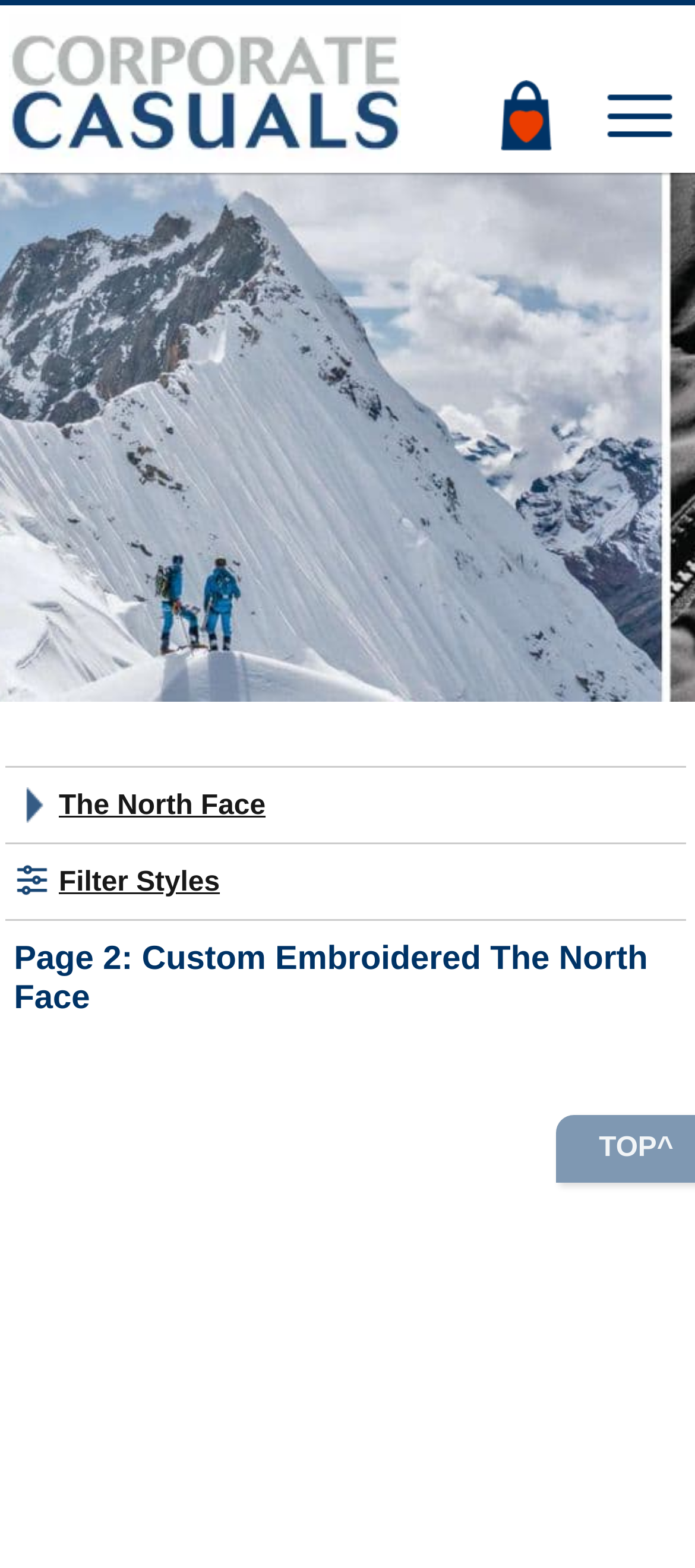What is the purpose of the page?
Using the image, give a concise answer in the form of a single word or short phrase.

Customize The North Face jacket